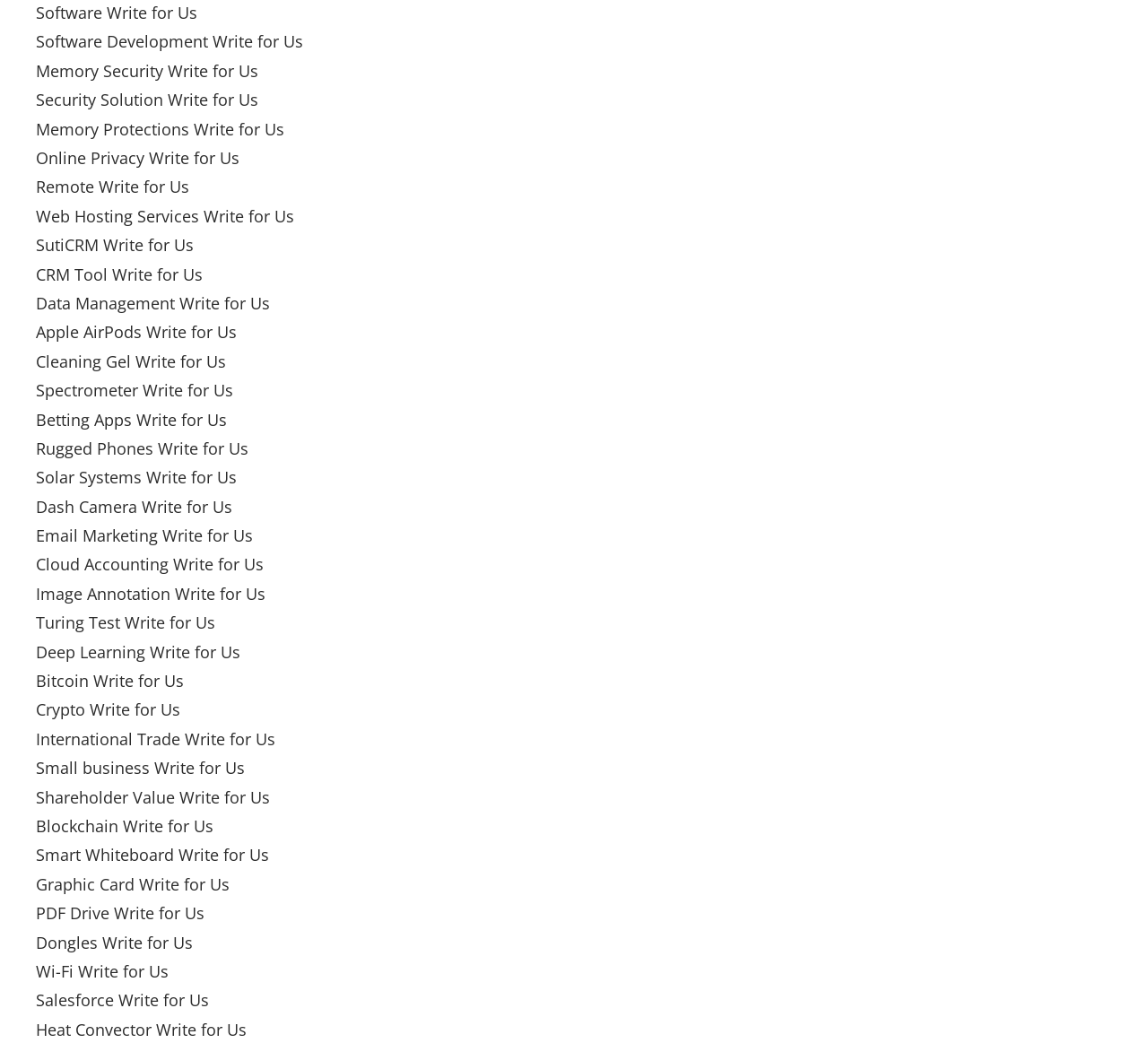What is the most common theme among the links?
Refer to the image and provide a thorough answer to the question.

After analyzing the links, I noticed that most of them are related to technology, such as software development, security solutions, web hosting, and more. This suggests that the most common theme among the links is technology.